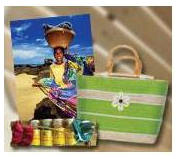Where are the materials for the crafts sourced from?
Please provide a detailed and comprehensive answer to the question.

The caption states that the crafts 'highlight the rich traditions and materials sourced locally', indicating that the materials used to create the crafts are sourced from local sources in Bali.